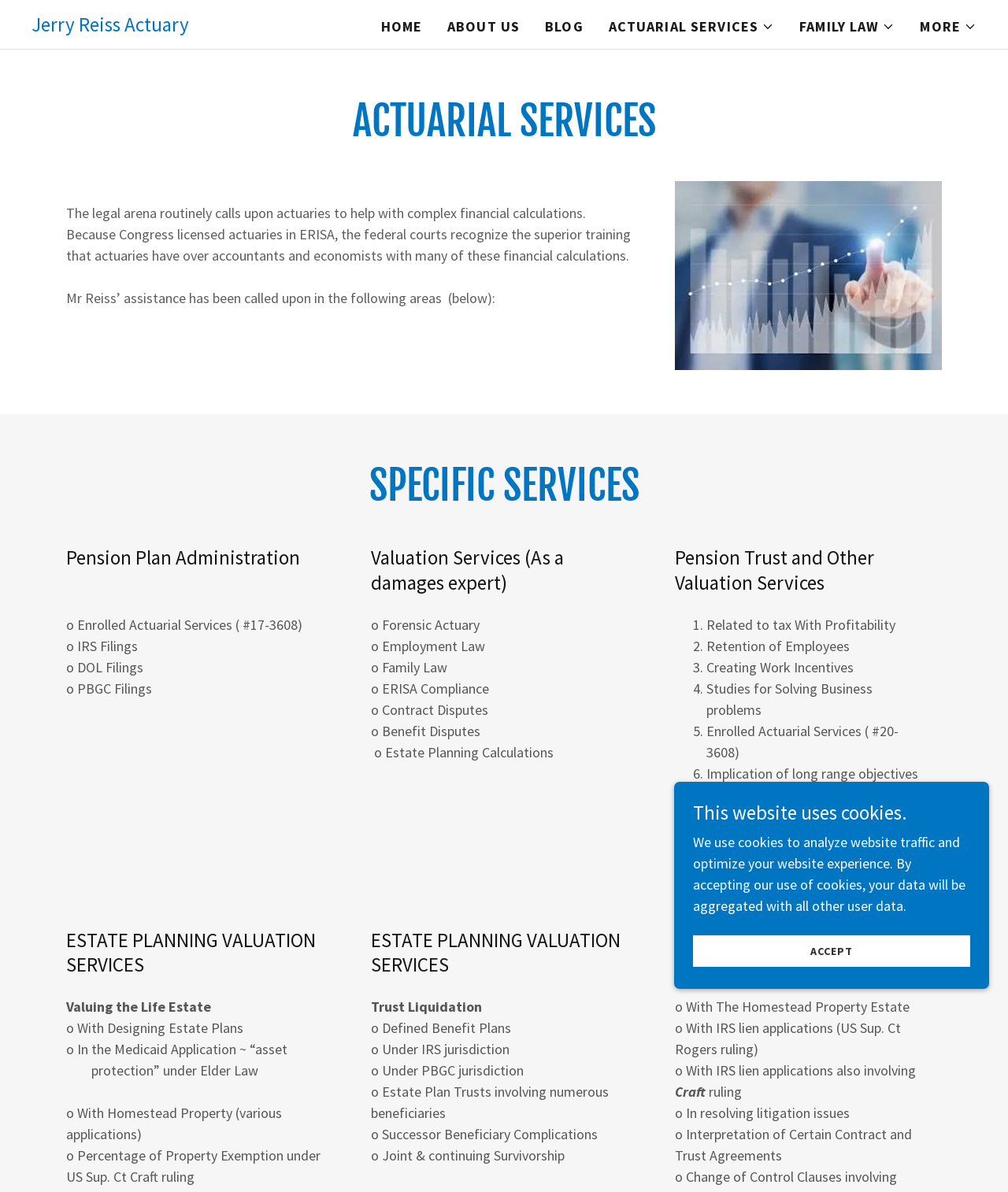What is the purpose of cookies on this website?
Look at the image and respond with a one-word or short phrase answer.

To analyze website traffic and optimize user experience